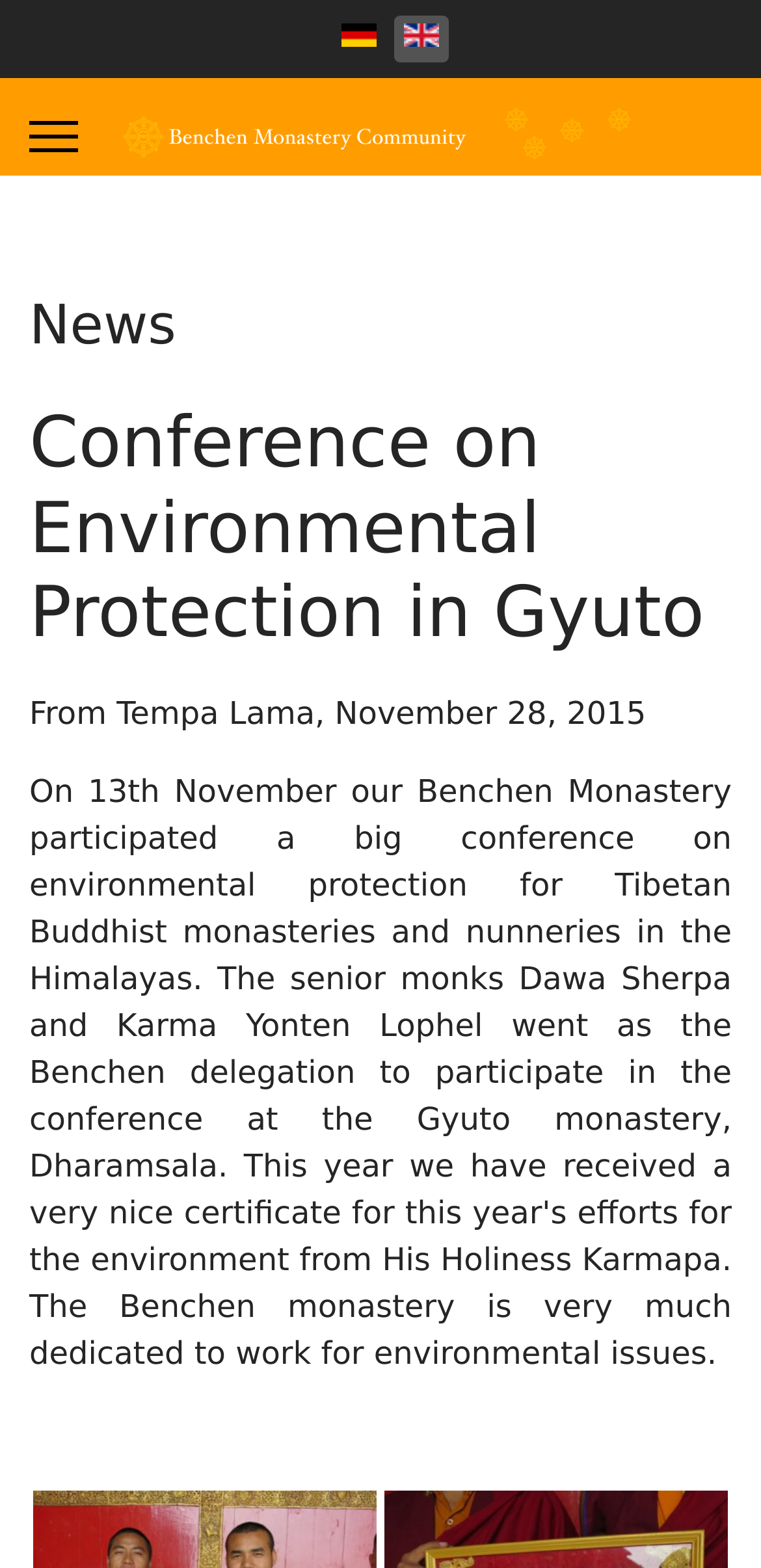What is the topic of the conference?
Answer with a single word or phrase by referring to the visual content.

Environmental Protection